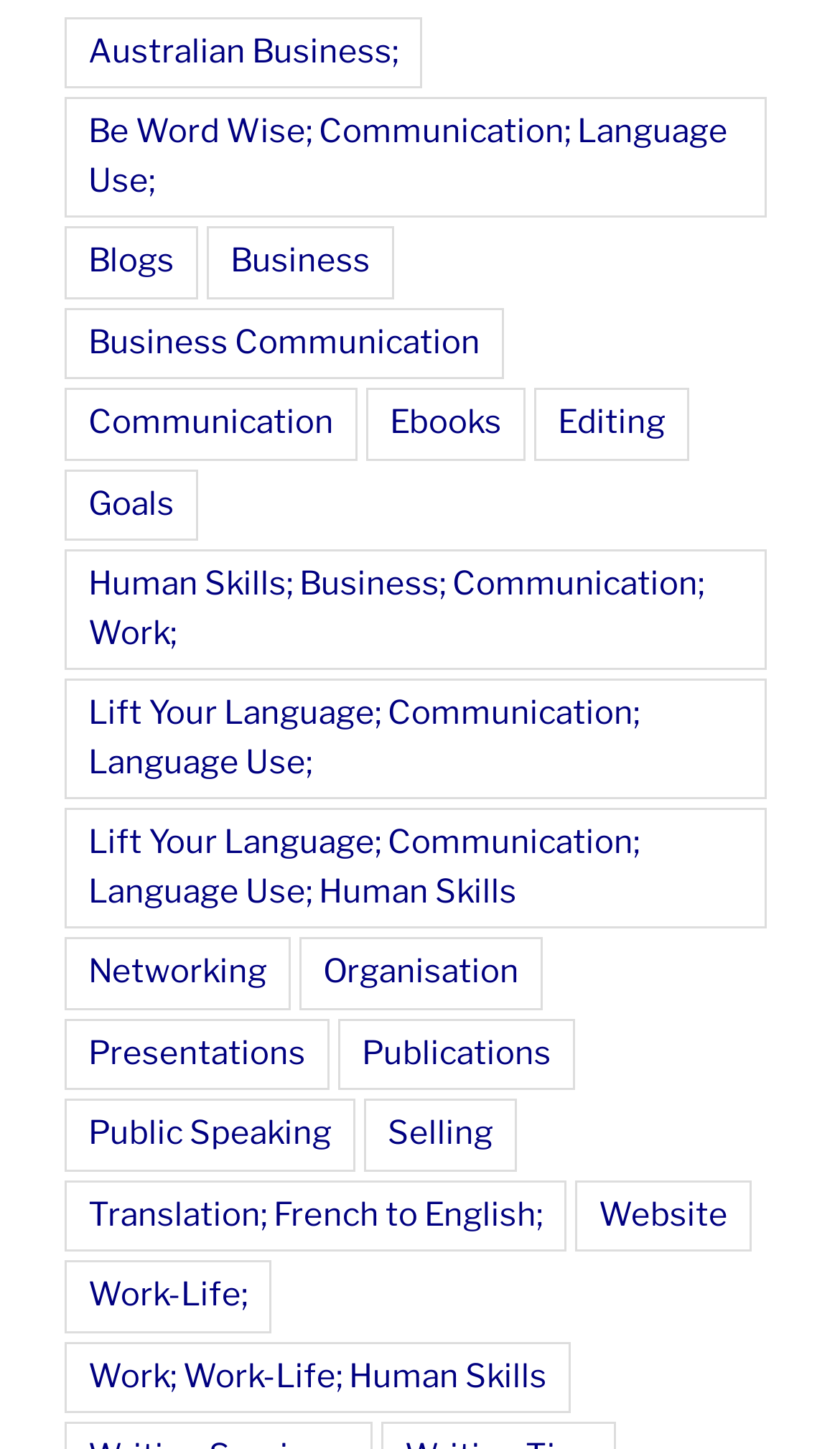Determine the bounding box coordinates of the clickable region to carry out the instruction: "Click on Australian Business".

[0.077, 0.012, 0.503, 0.062]